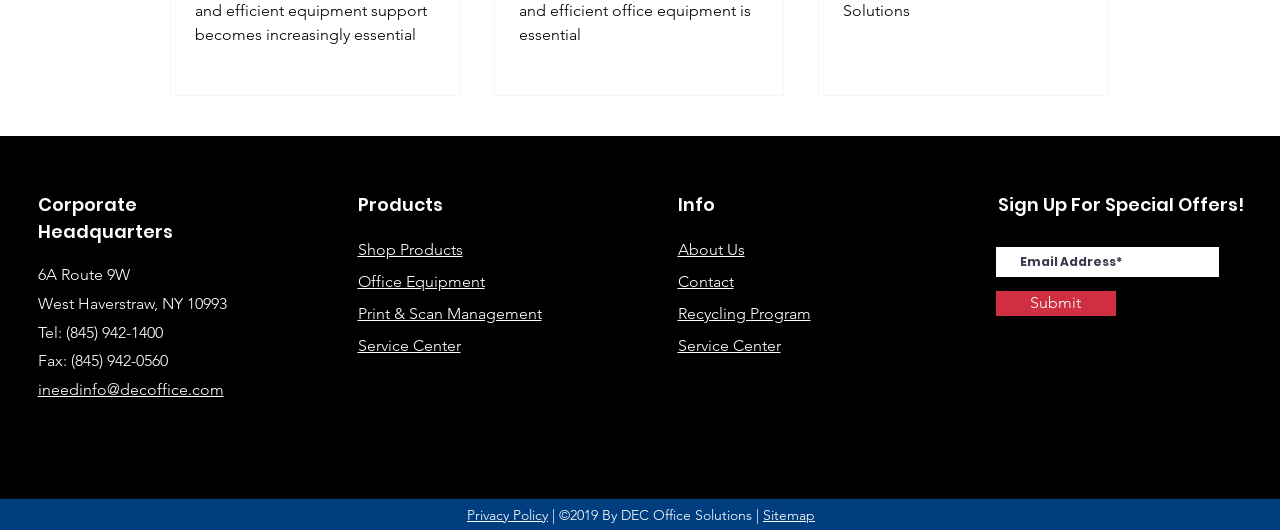Identify the bounding box coordinates for the element that needs to be clicked to fulfill this instruction: "Explore Products". Provide the coordinates in the format of four float numbers between 0 and 1: [left, top, right, bottom].

[0.279, 0.453, 0.361, 0.489]